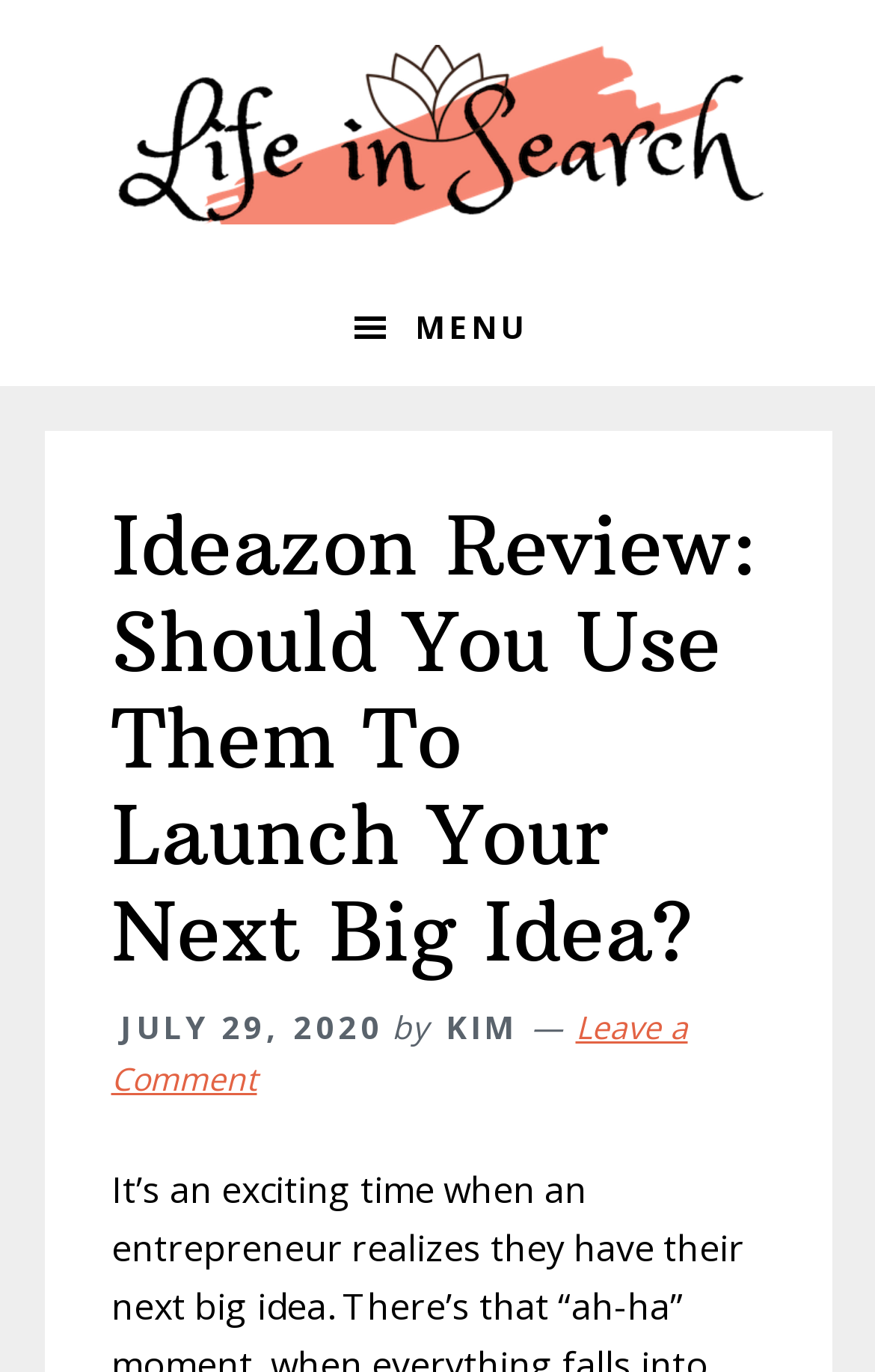Extract the bounding box coordinates of the UI element described: "kim". Provide the coordinates in the format [left, top, right, bottom] with values ranging from 0 to 1.

[0.509, 0.734, 0.591, 0.765]